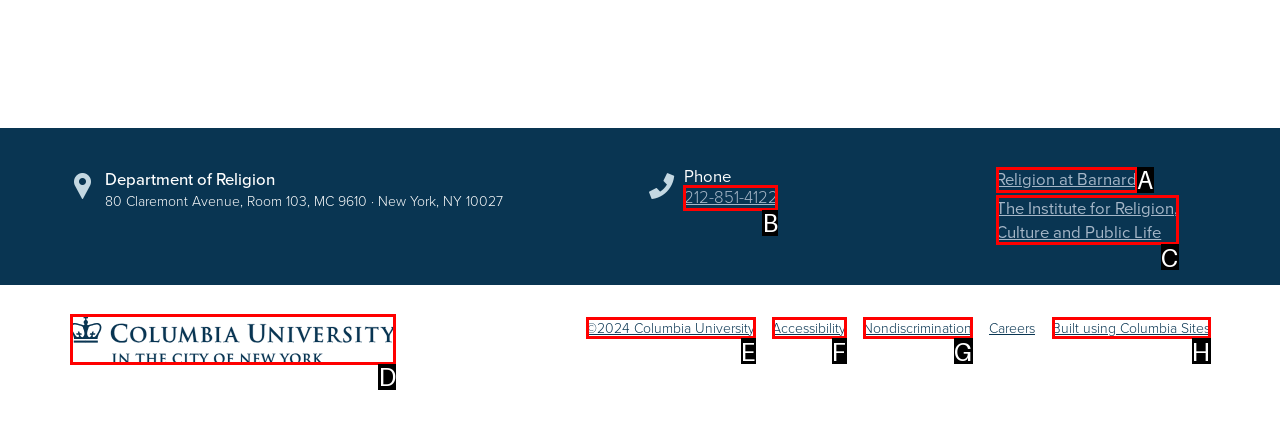Select the letter of the element you need to click to complete this task: Go to Columbia University's website
Answer using the letter from the specified choices.

D